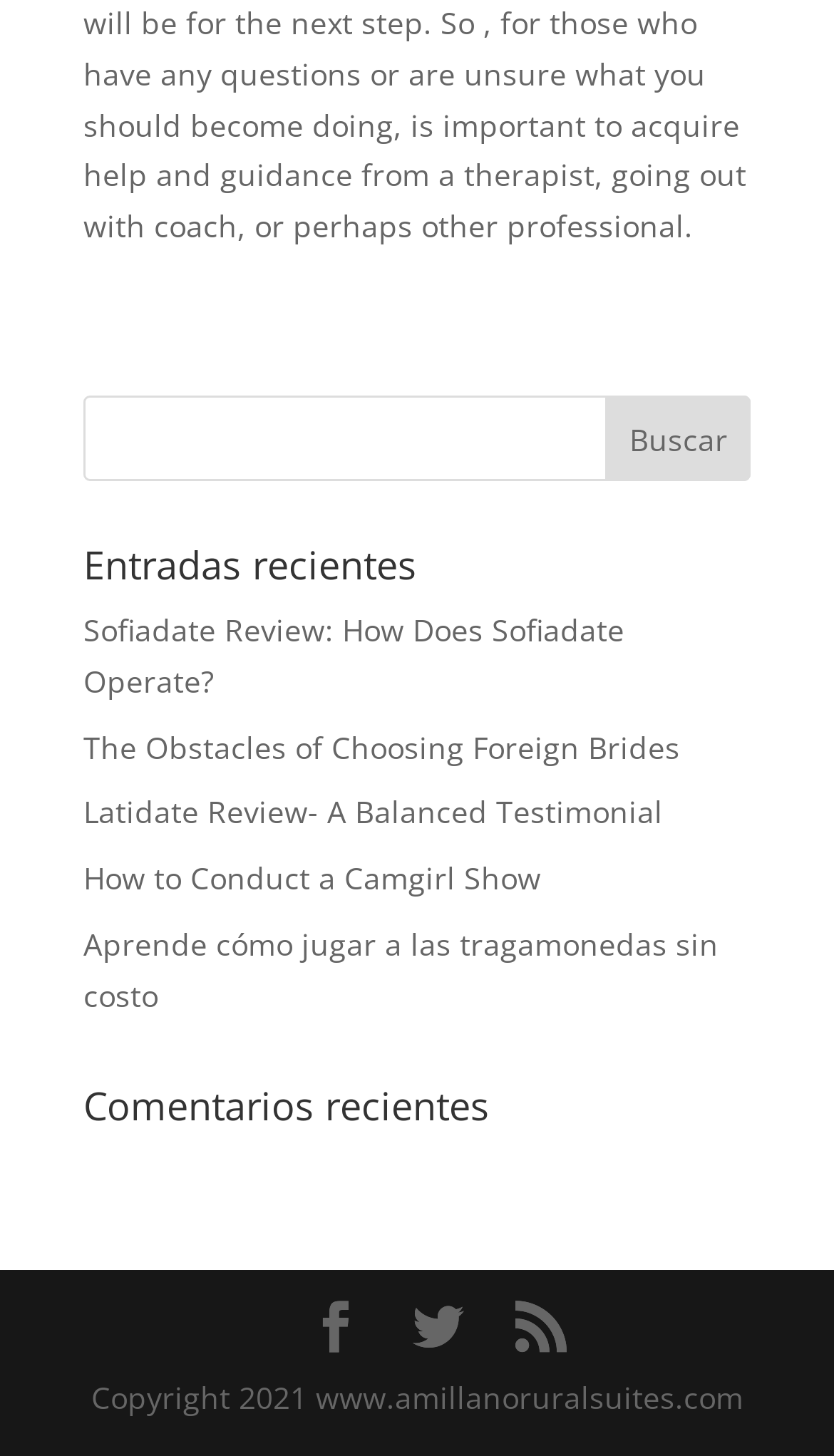How many comment sections are there?
Give a detailed response to the question by analyzing the screenshot.

Under the 'Comentarios recientes' heading, there are three links to different comments, indicating that there is one comment section.